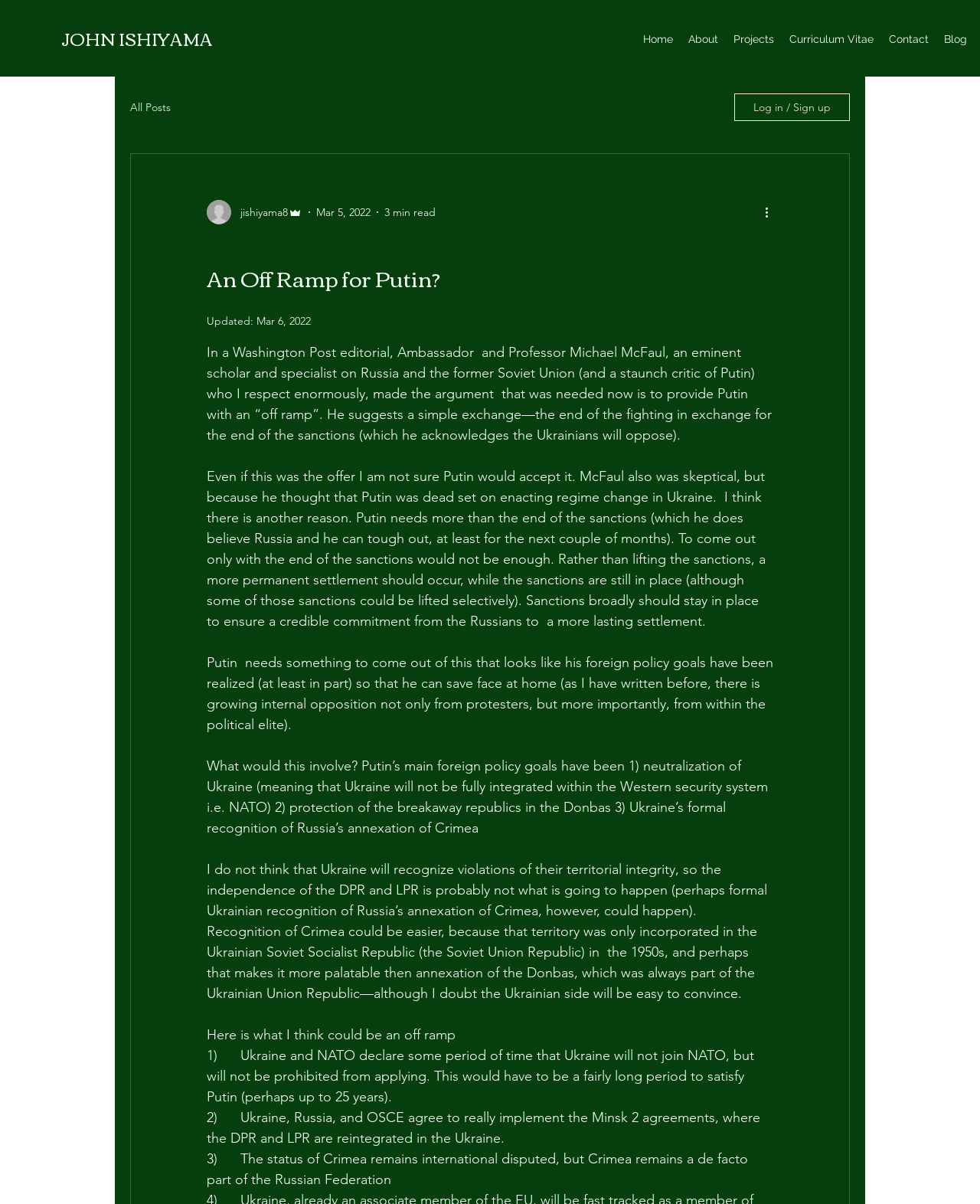Can you find the bounding box coordinates of the area I should click to execute the following instruction: "Click the 'All Posts' link"?

[0.133, 0.083, 0.174, 0.095]